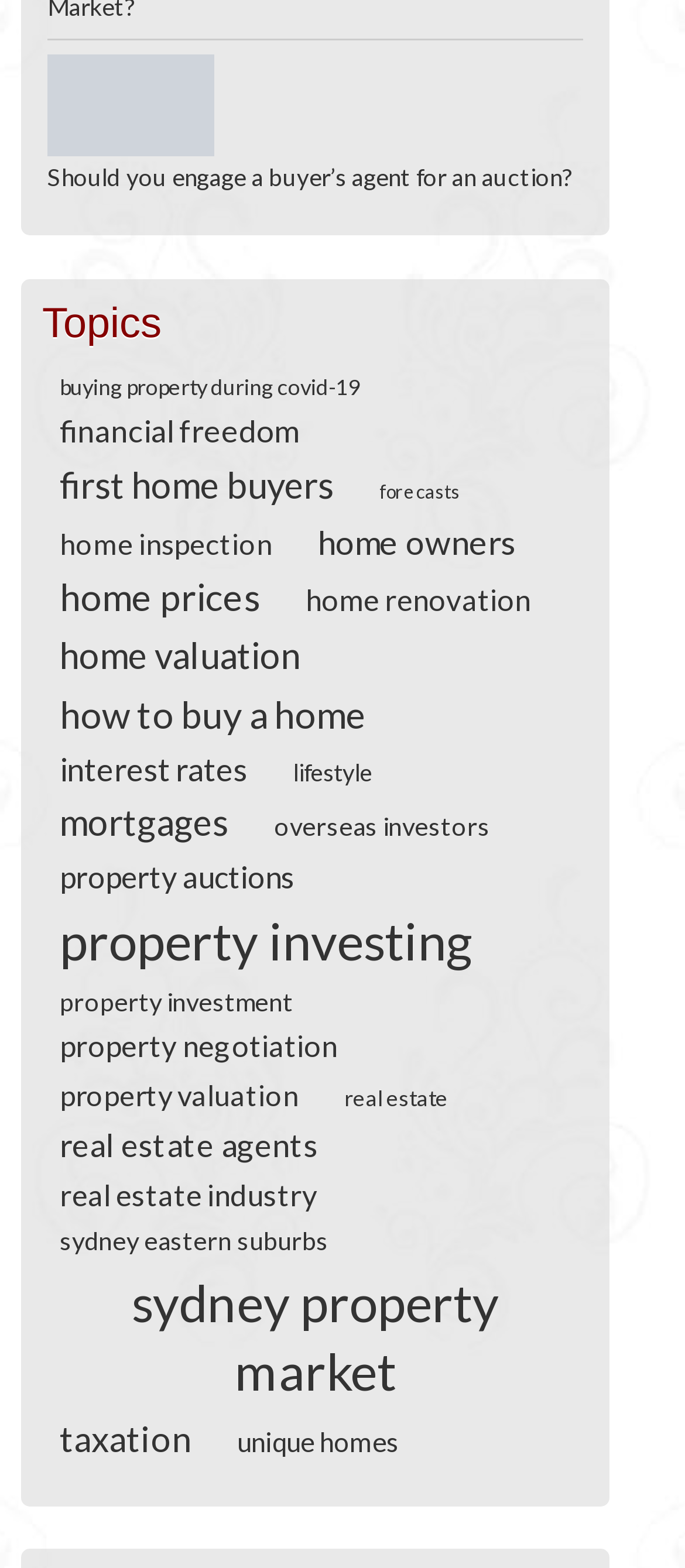Using the information in the image, give a comprehensive answer to the question: 
What is the topic of the first link?

The first link on the webpage has the text 'Should you engage a buyer’s agent for an auction?' which suggests that the topic of the link is related to auctions.